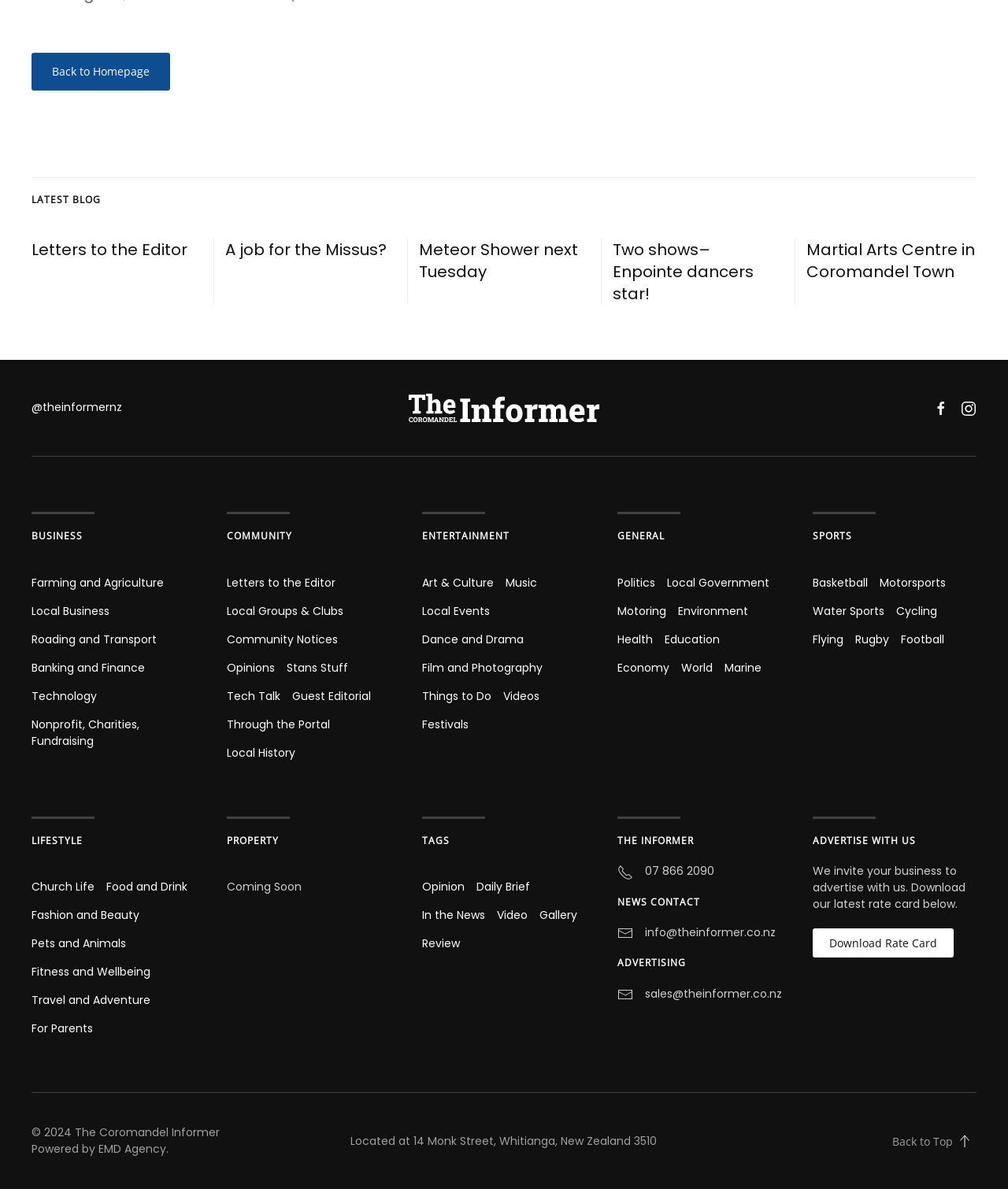What is the name of the social media platform mentioned?
Based on the image, answer the question with as much detail as possible.

I found a heading element with the text '@theinformernz', which is likely a social media platform mentioned on the website.